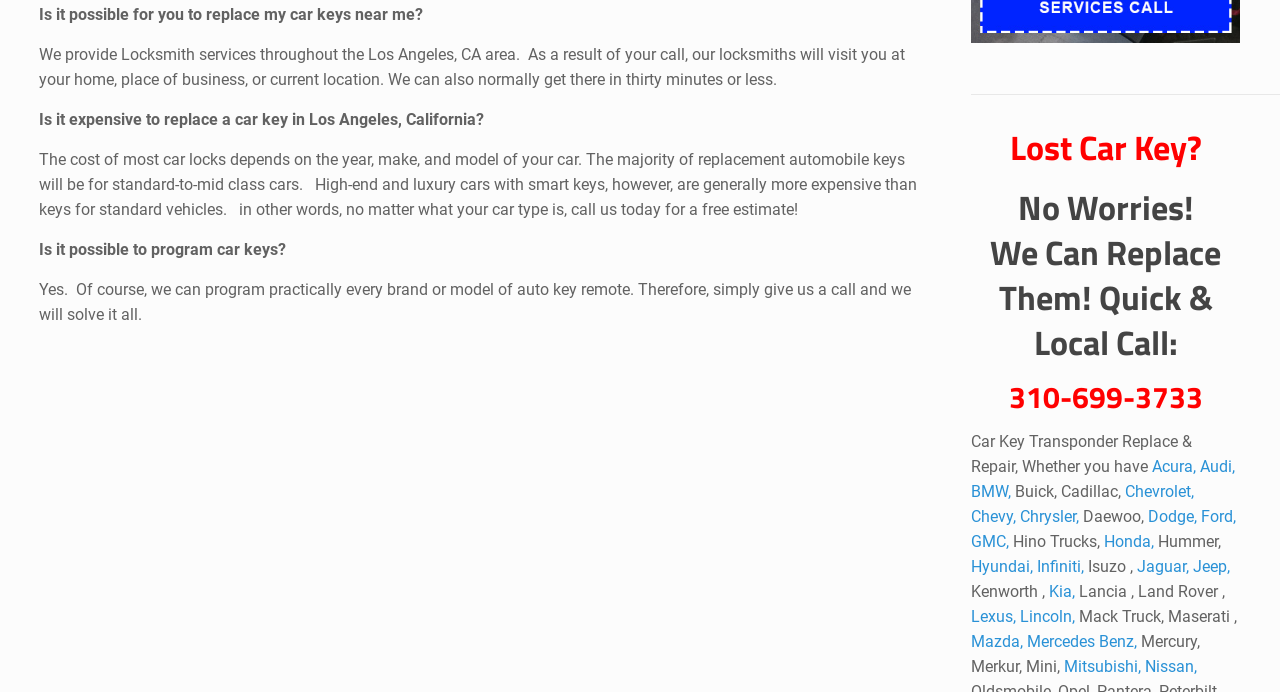Provide the bounding box for the UI element matching this description: "Chevrolet,".

[0.879, 0.696, 0.933, 0.724]